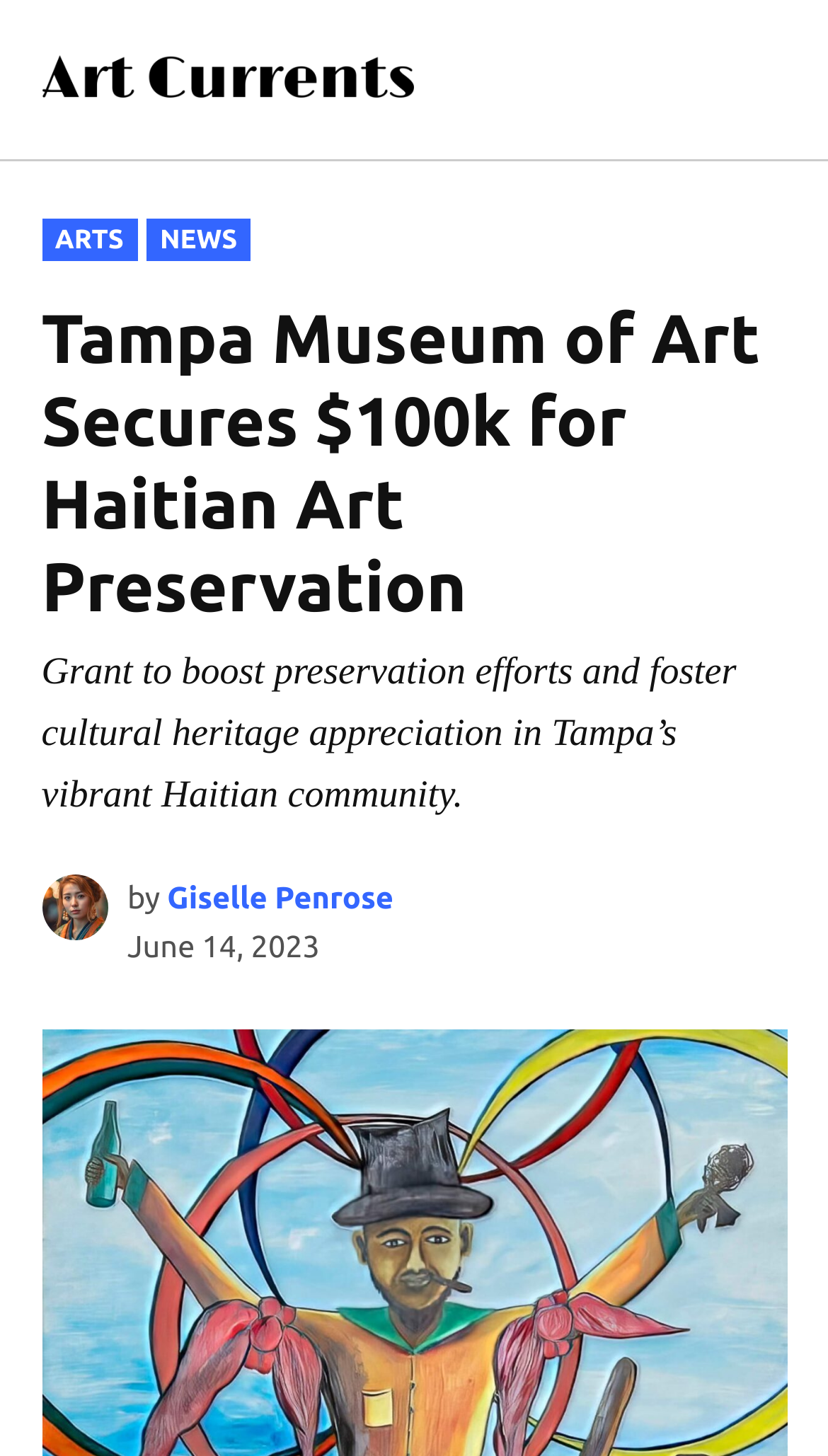Please give a succinct answer using a single word or phrase:
What is the name of the museum?

Tampa Museum of Art